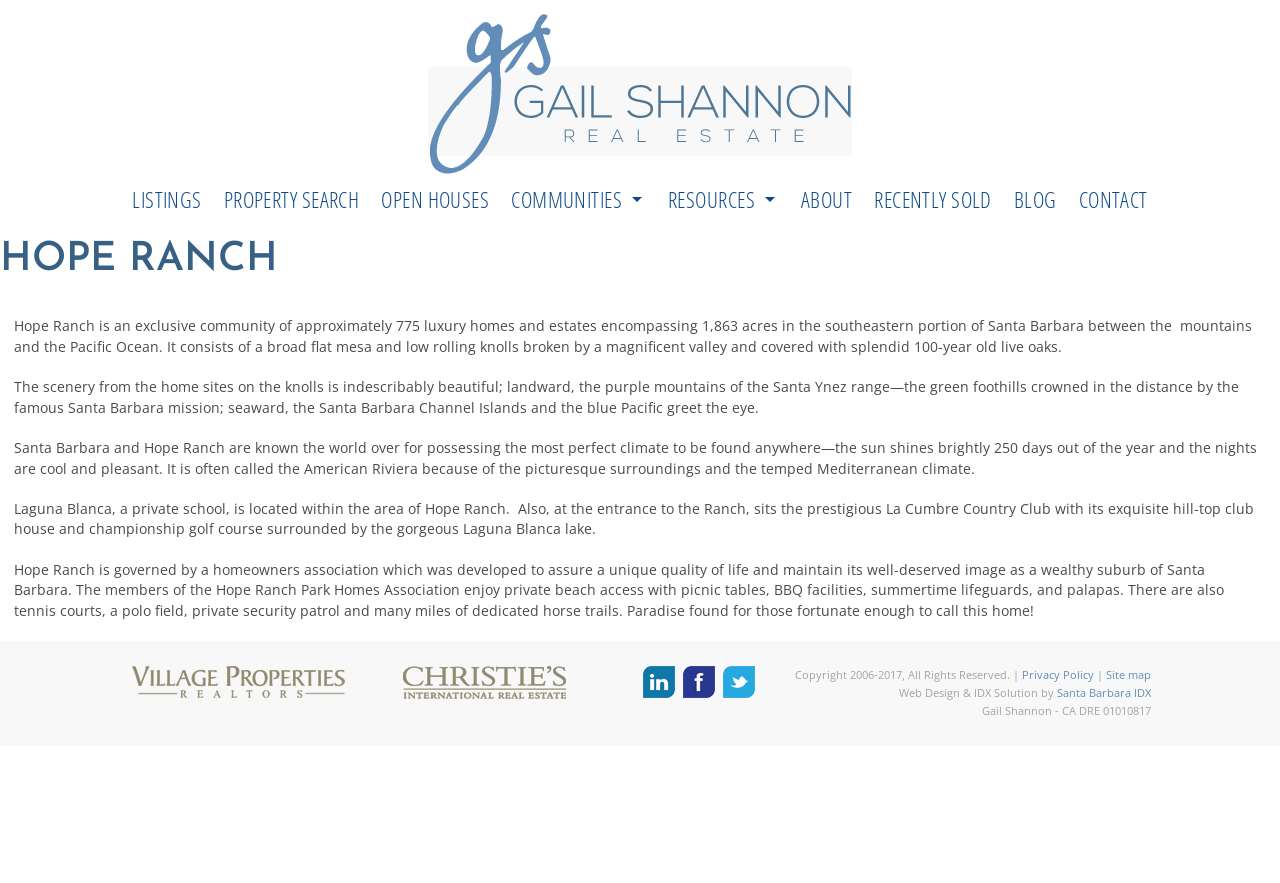How many communities are listed?
Based on the image, provide your answer in one word or phrase.

7